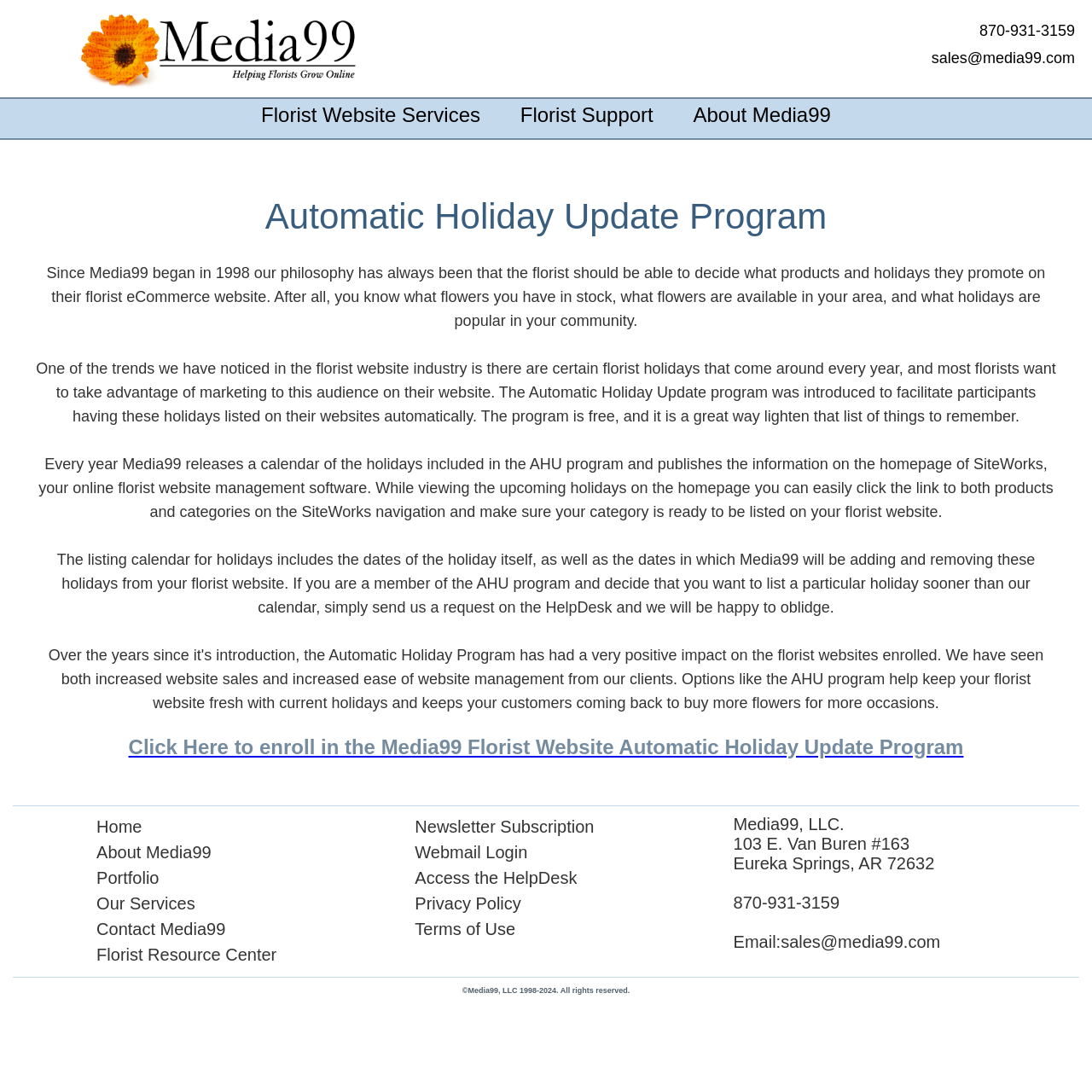Provide your answer in one word or a succinct phrase for the question: 
What is the phone number of Media99?

870-931-3159